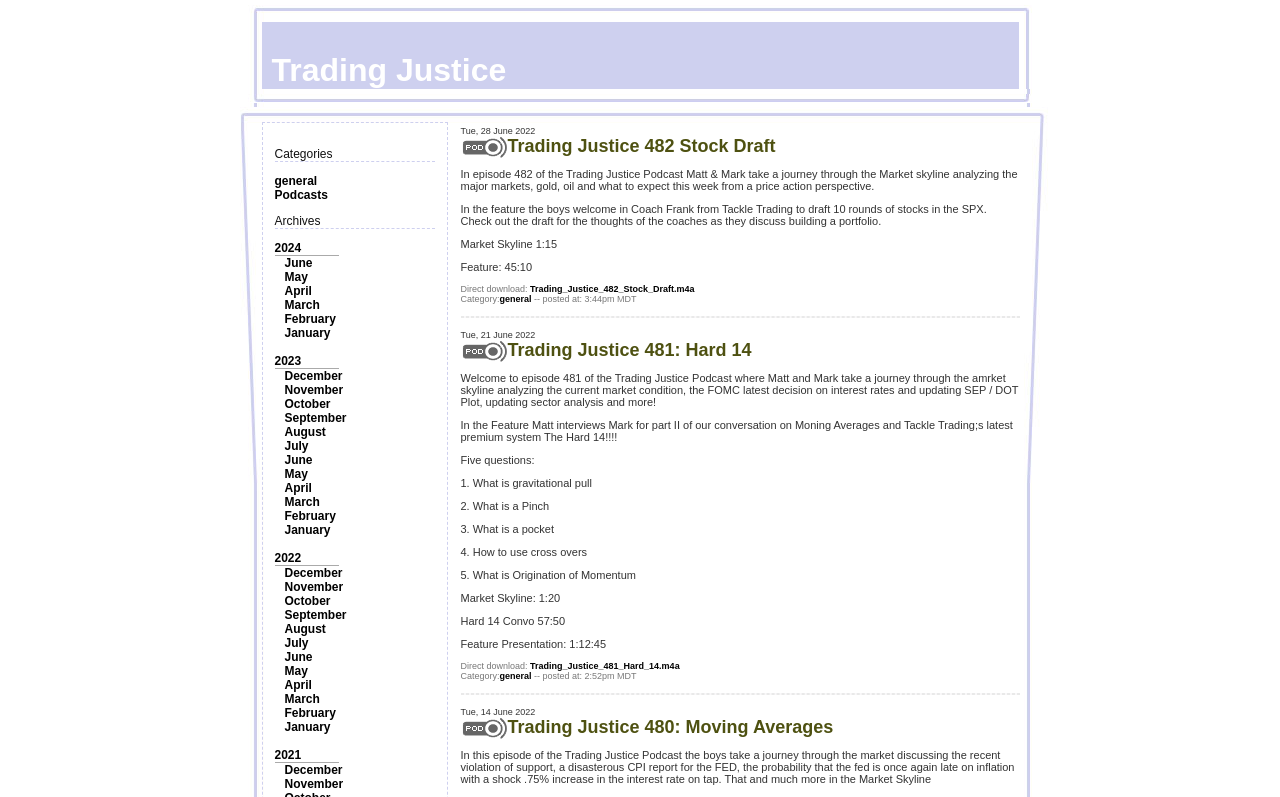Using the information in the image, could you please answer the following question in detail:
How many rounds of stocks are drafted in the podcast 'Trading Justice 482 Stock Draft'?

The number of rounds of stocks drafted in the podcast 'Trading Justice 482 Stock Draft' can be found in the text 'In the feature the boys welcome in Coach Frank from Tackle Trading to draft 10 rounds of stocks in the SPX.' which is located in the podcast description.